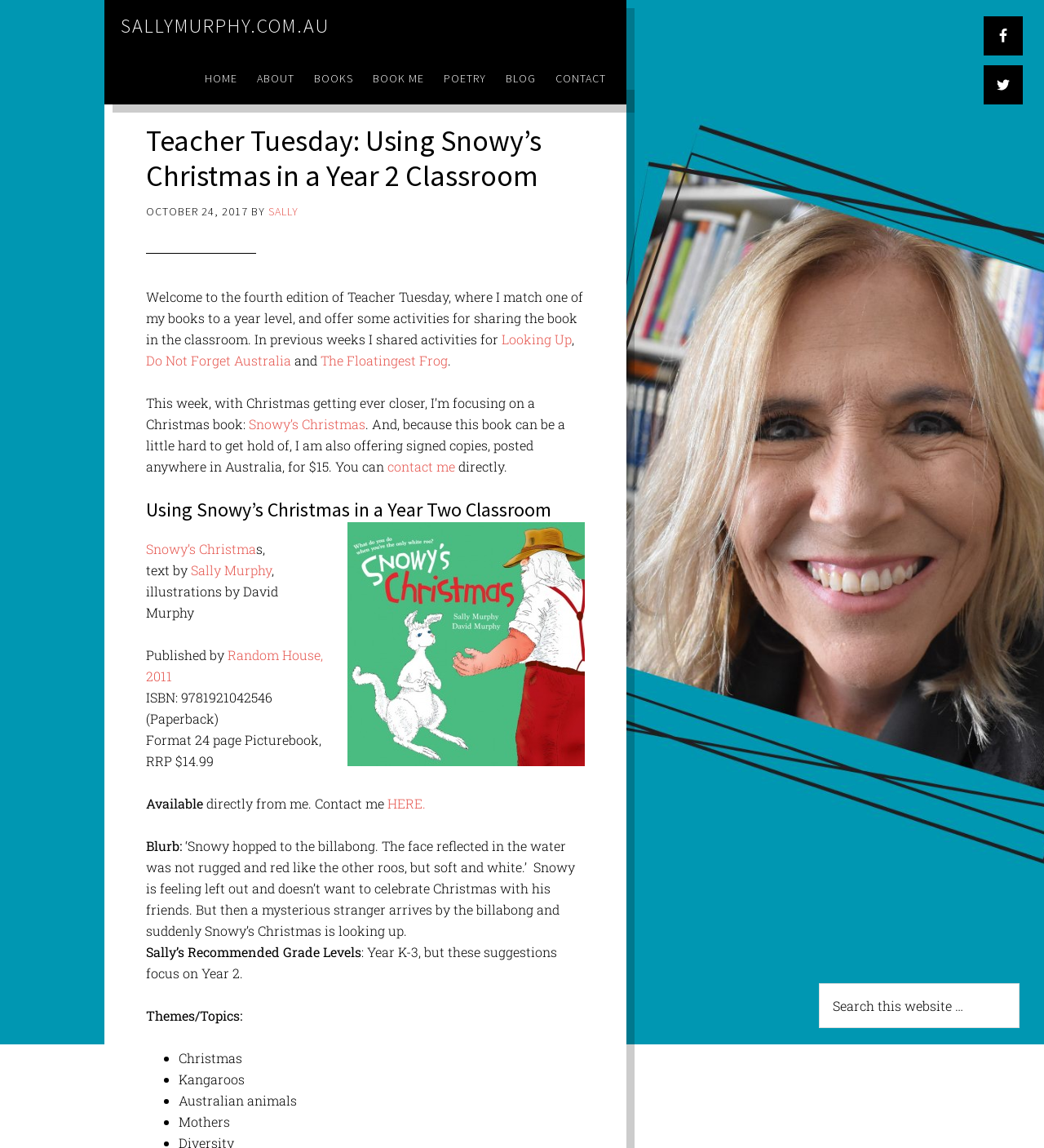Please find the bounding box for the following UI element description. Provide the coordinates in (top-left x, top-left y, bottom-right x, bottom-right y) format, with values between 0 and 1: Do Not Forget Australia

[0.14, 0.307, 0.279, 0.321]